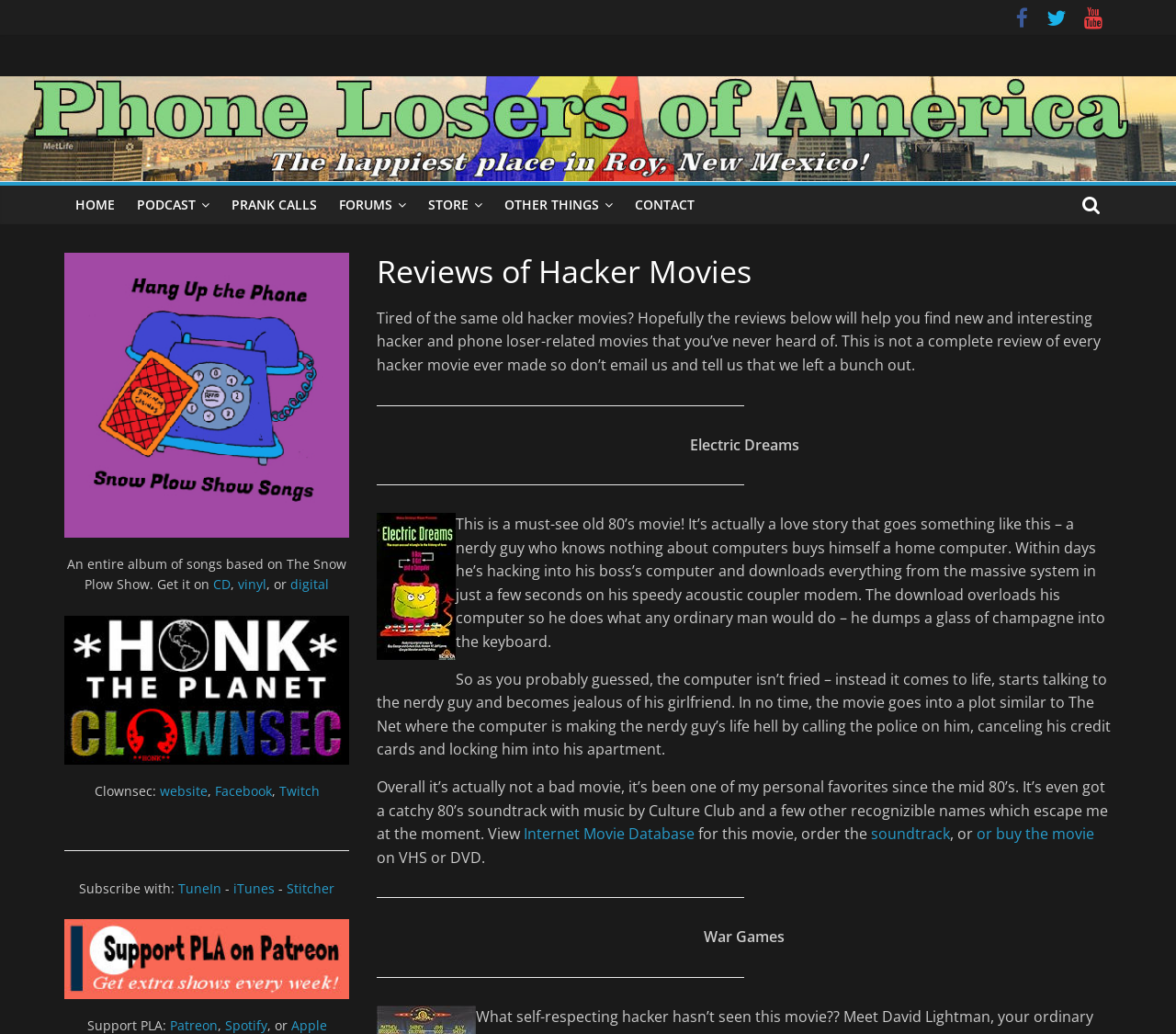Answer the question briefly using a single word or phrase: 
What is the orientation of the separator at coordinates [0.32, 0.392, 0.633, 0.392]?

horizontal